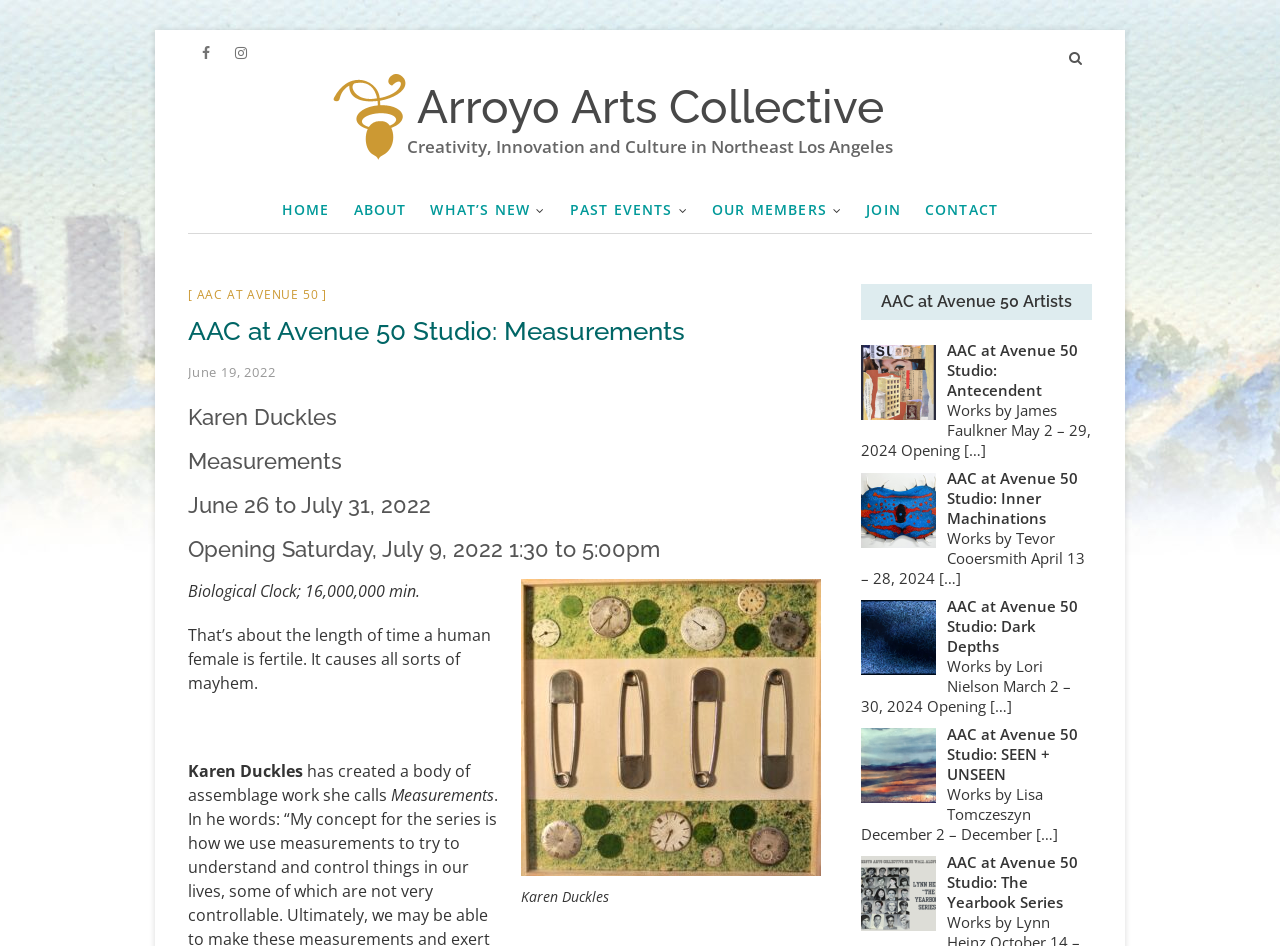Please give a succinct answer using a single word or phrase:
What is the name of the studio where the exhibition is taking place?

Avenue 50 Studio